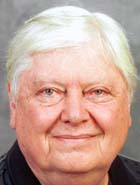What is the topic of the John and Penelope Biggs Residency in the Classics Lecture?
Could you answer the question with a detailed and thorough explanation?

According to the caption, the event will delve into the intricate connections between metaphors and their significance in literature, which suggests that the topic of the lecture is about metaphors in literature.